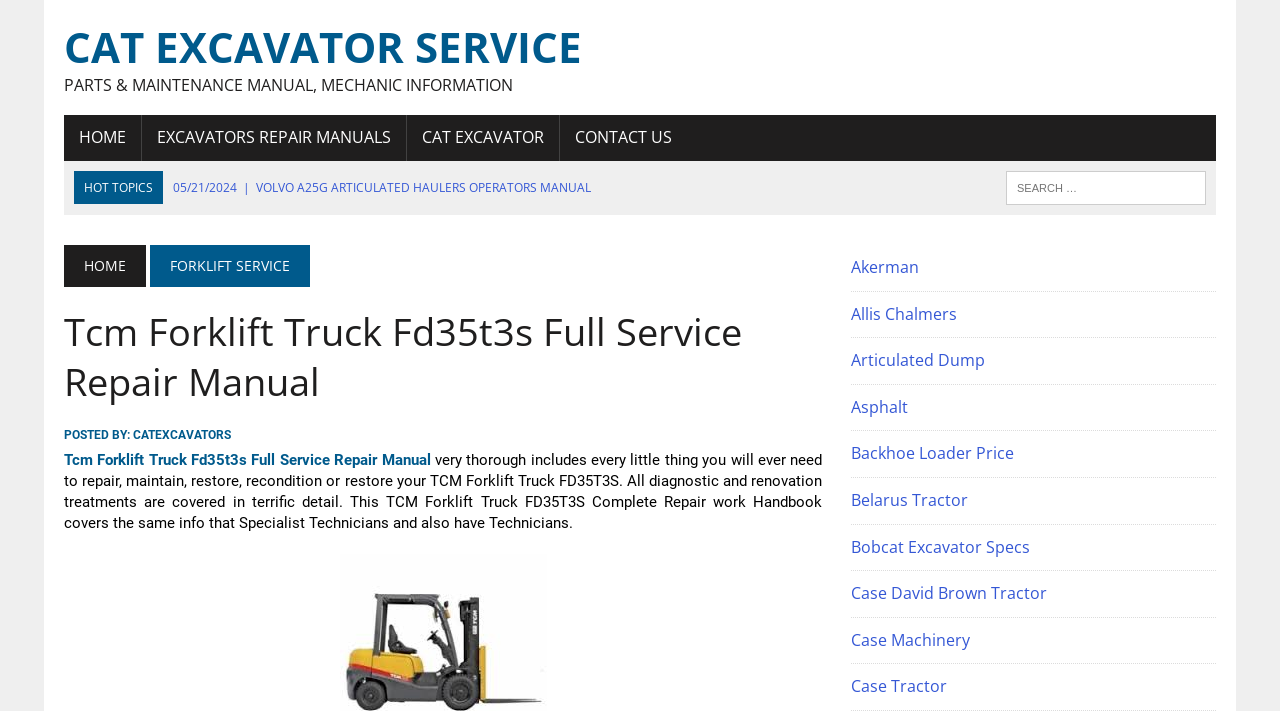Use a single word or phrase to answer the question:
How many links are there in the 'HOT TOPICS' section?

5